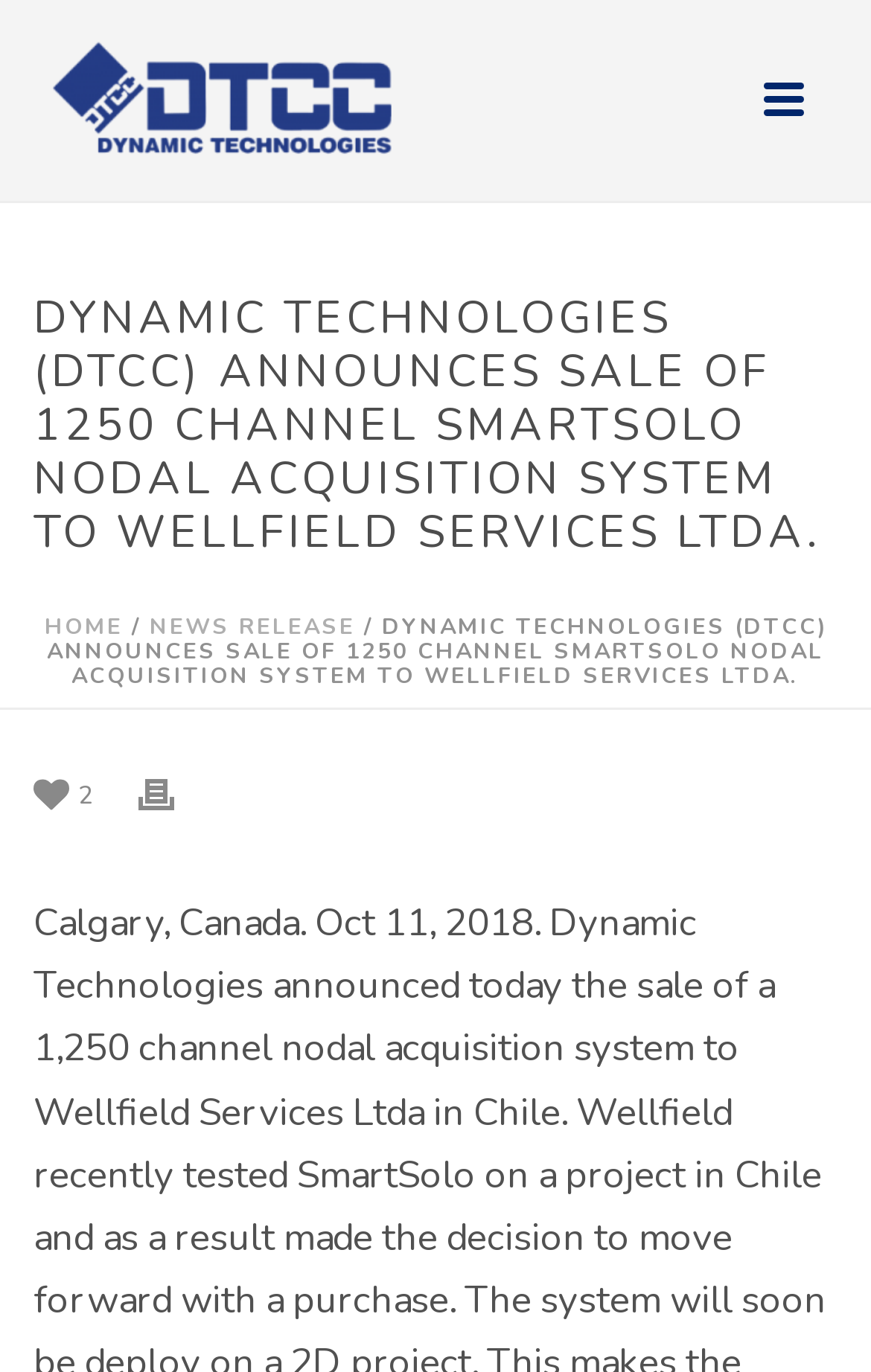How many images are there on the webpage?
Using the information from the image, give a concise answer in one word or a short phrase.

3